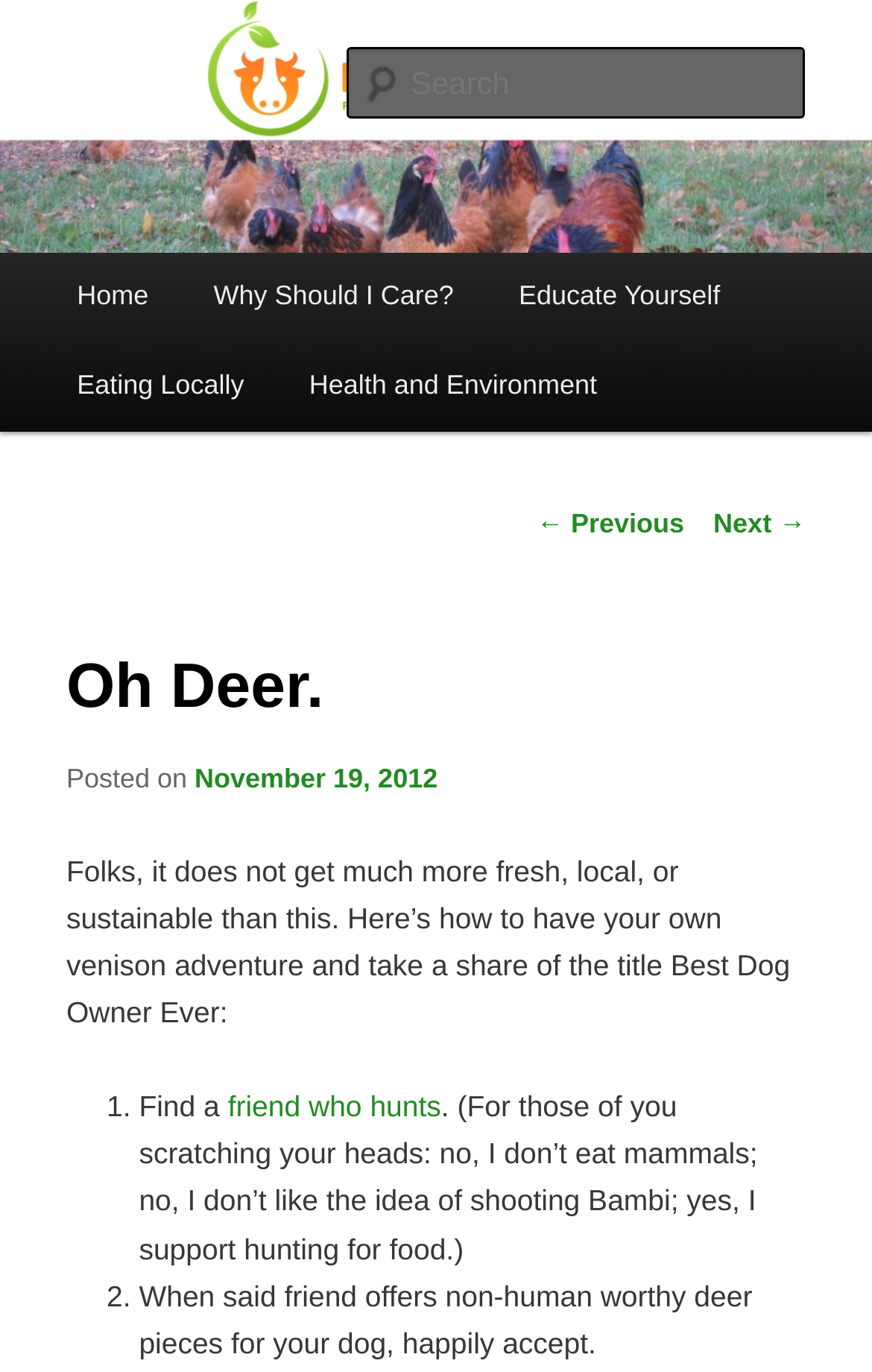Please determine the bounding box coordinates of the element to click in order to execute the following instruction: "Learn about eating locally". The coordinates should be four float numbers between 0 and 1, specified as [left, top, right, bottom].

[0.051, 0.25, 0.317, 0.315]